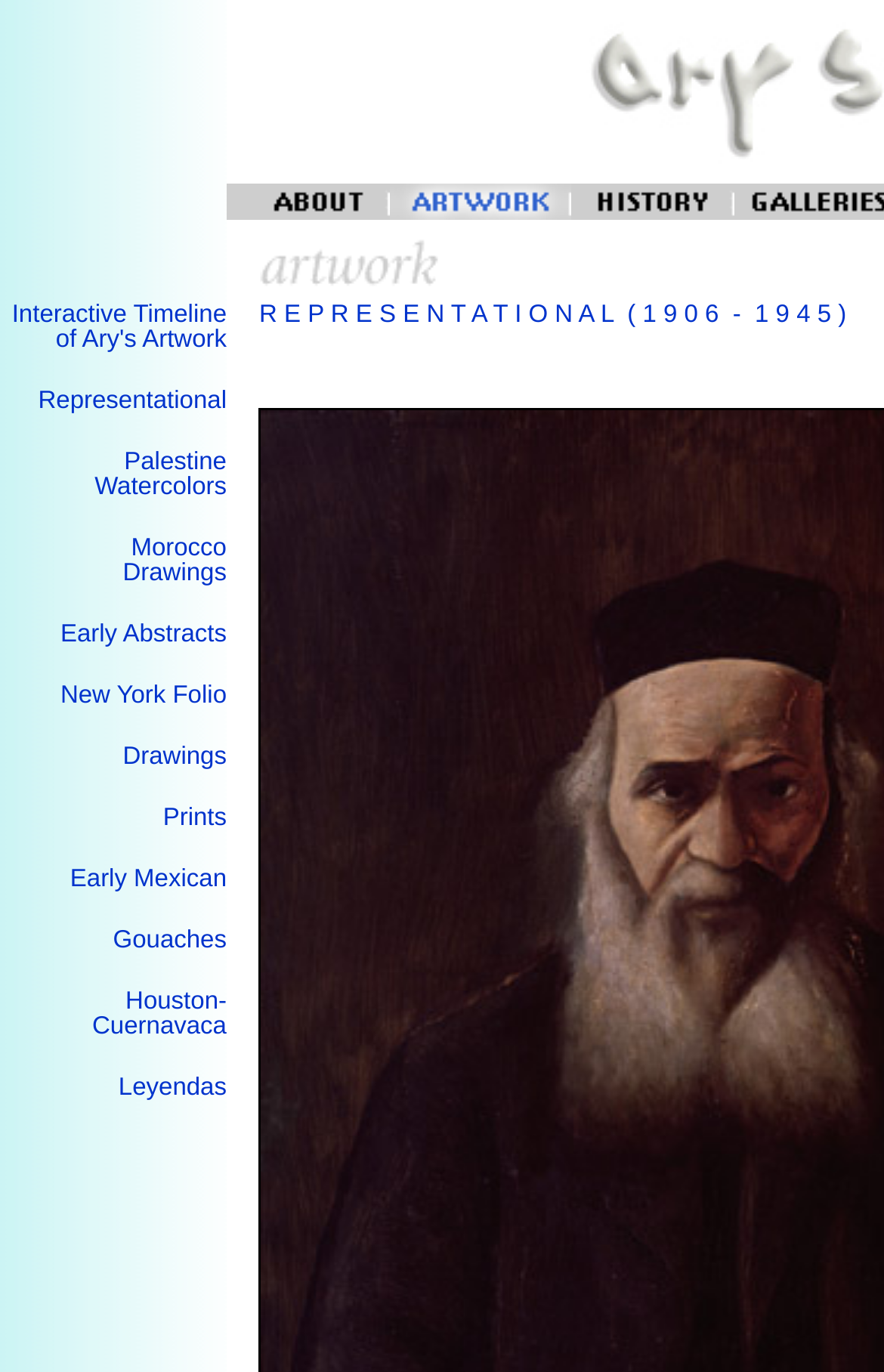Determine the bounding box coordinates of the region that needs to be clicked to achieve the task: "Click the About link".

[0.256, 0.139, 0.441, 0.167]